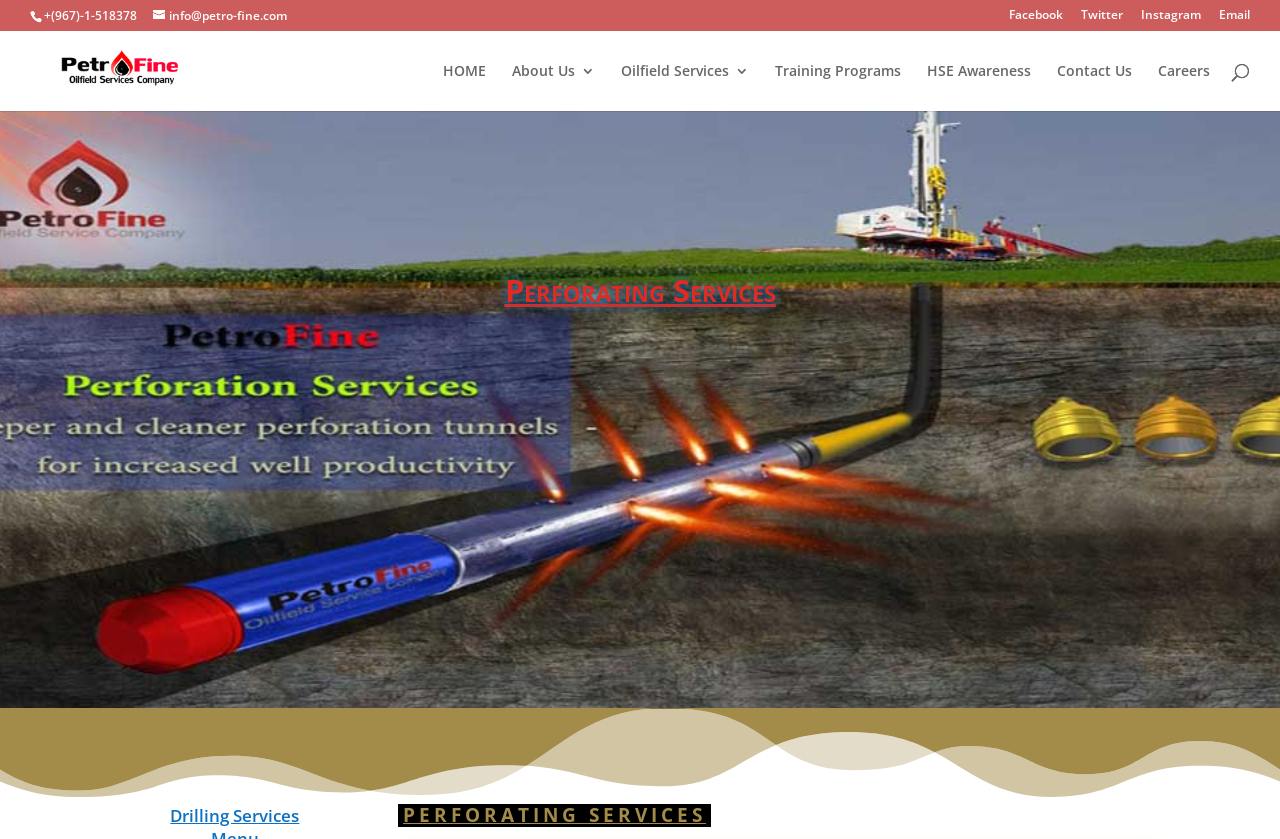How many social media links are there?
Please interpret the details in the image and answer the question thoroughly.

I counted the social media links on the top right of the webpage and found four links: Facebook, Twitter, Instagram, and Email. They are located in a horizontal row with bounding boxes of [0.788, 0.011, 0.83, 0.036], [0.845, 0.011, 0.877, 0.036], [0.891, 0.011, 0.938, 0.036], and [0.952, 0.011, 0.977, 0.036] respectively.